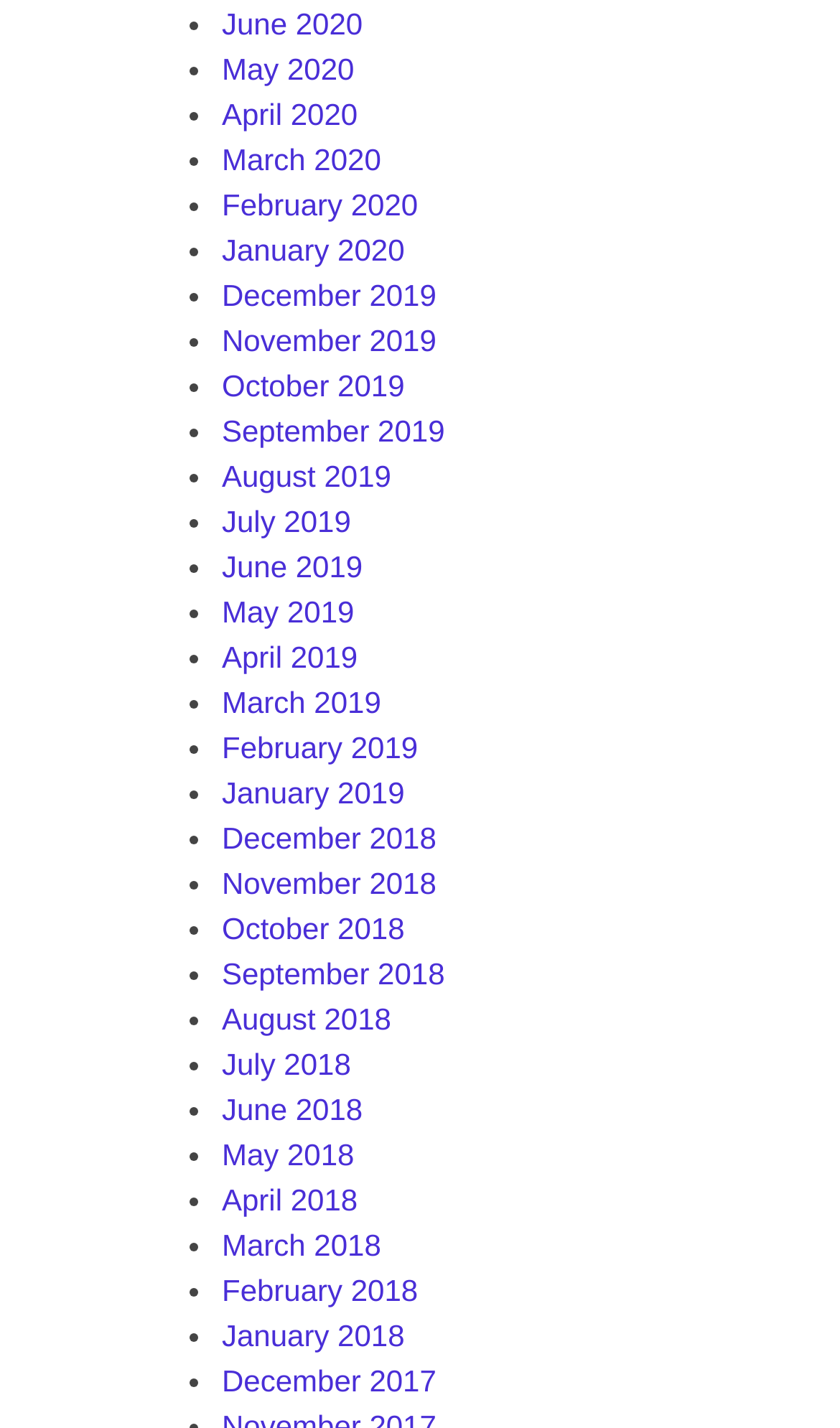What is the earliest month listed?
Please provide a comprehensive answer to the question based on the webpage screenshot.

By examining the list of links on the webpage, I found that the earliest month listed is December 2017, which is located at the bottom of the list.